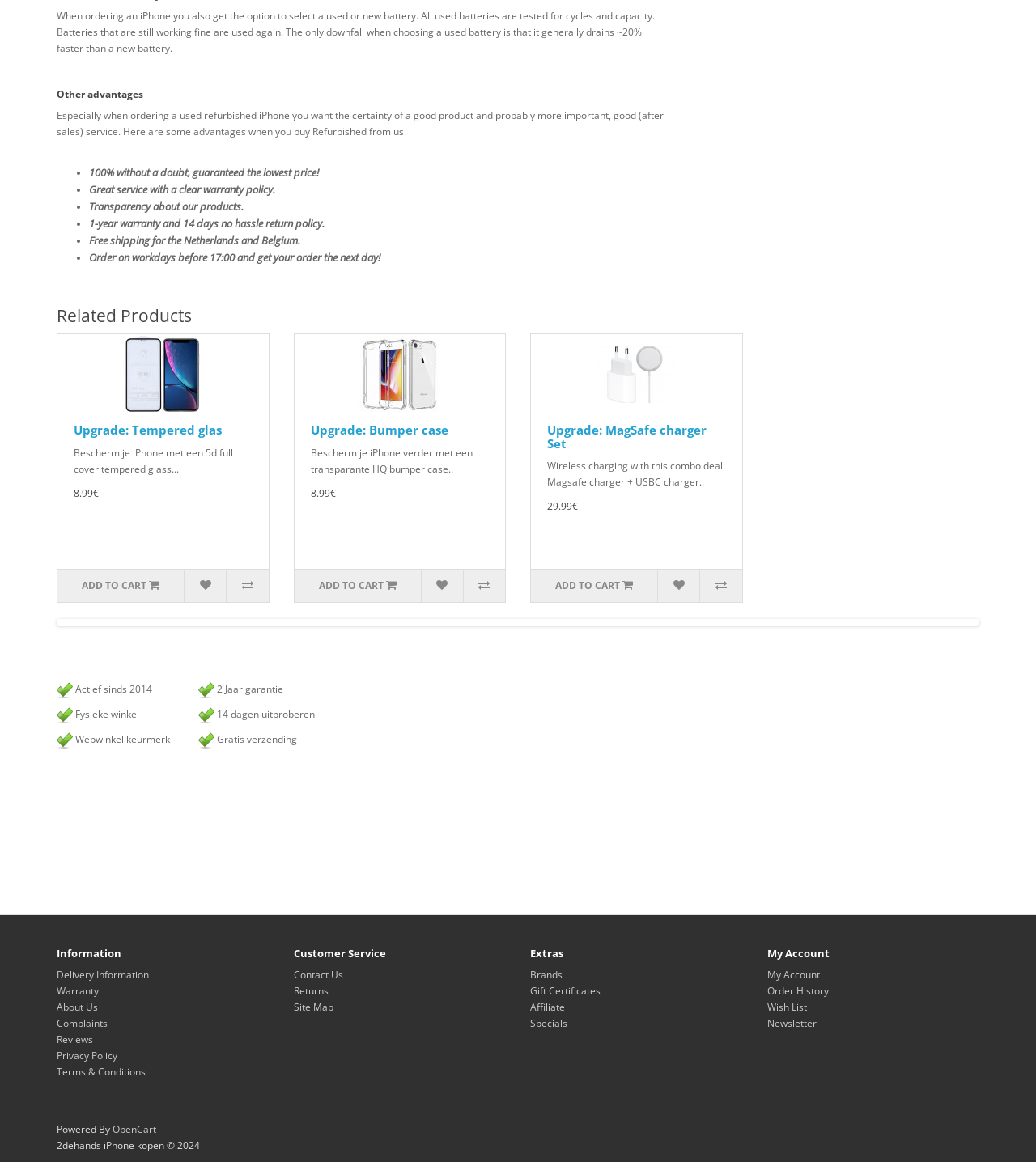Find the bounding box coordinates of the element you need to click on to perform this action: 'Contact us'. The coordinates should be represented by four float values between 0 and 1, in the format [left, top, right, bottom].

None